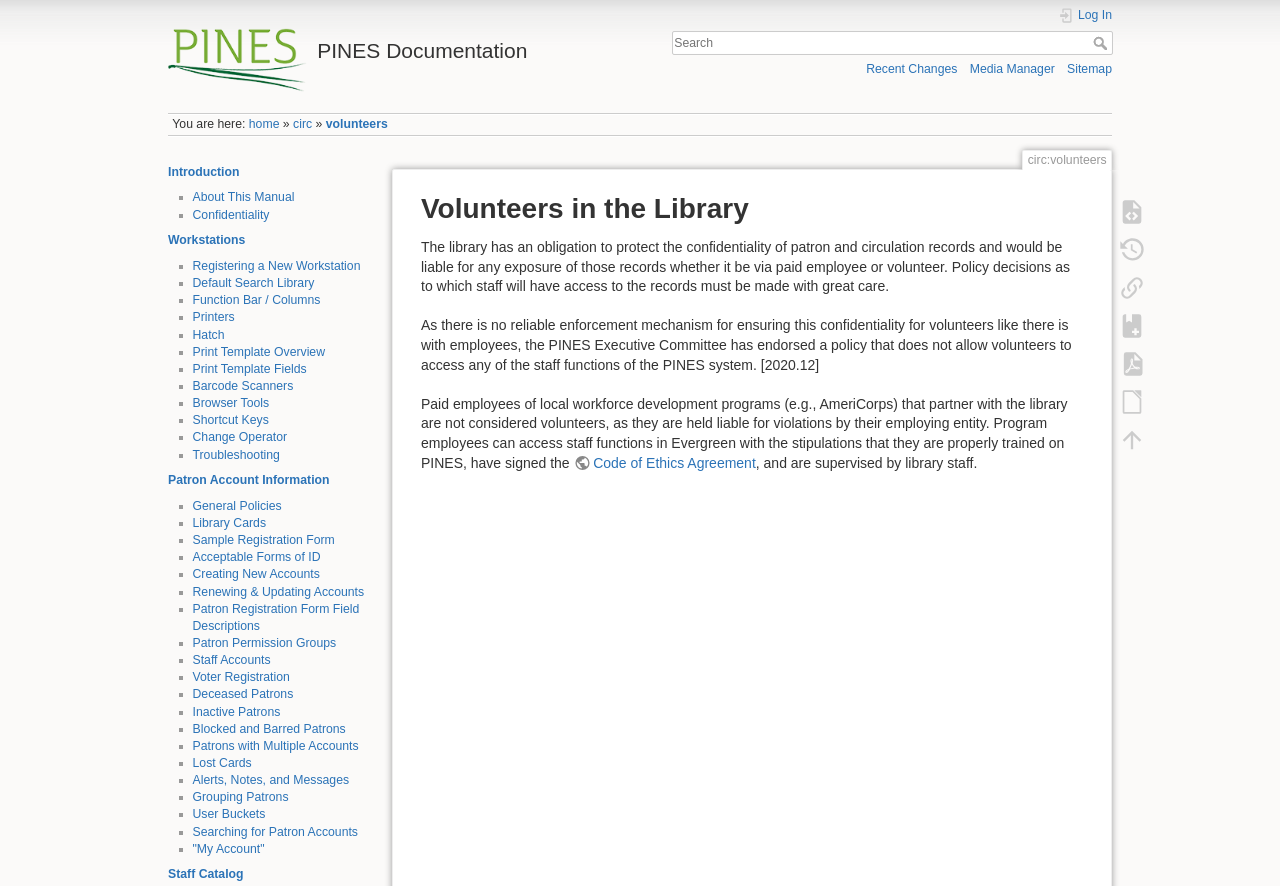Using the information from the screenshot, answer the following question thoroughly:
What is the name of the documentation?

The name of the documentation can be found in the heading element at the top of the webpage, which is 'PINES Documentation'.